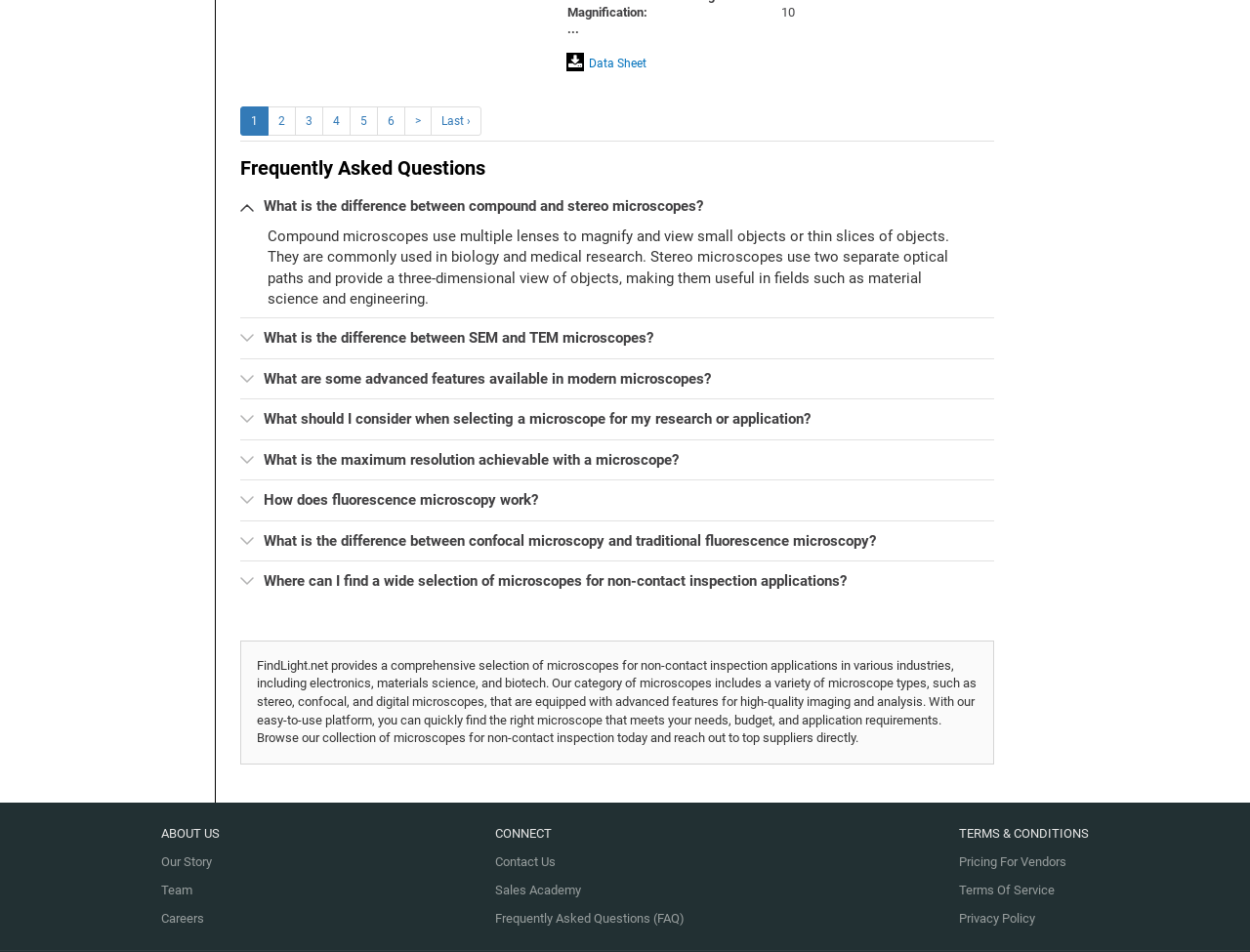How can I contact the website's sales team?
Using the screenshot, give a one-word or short phrase answer.

Contact Us link